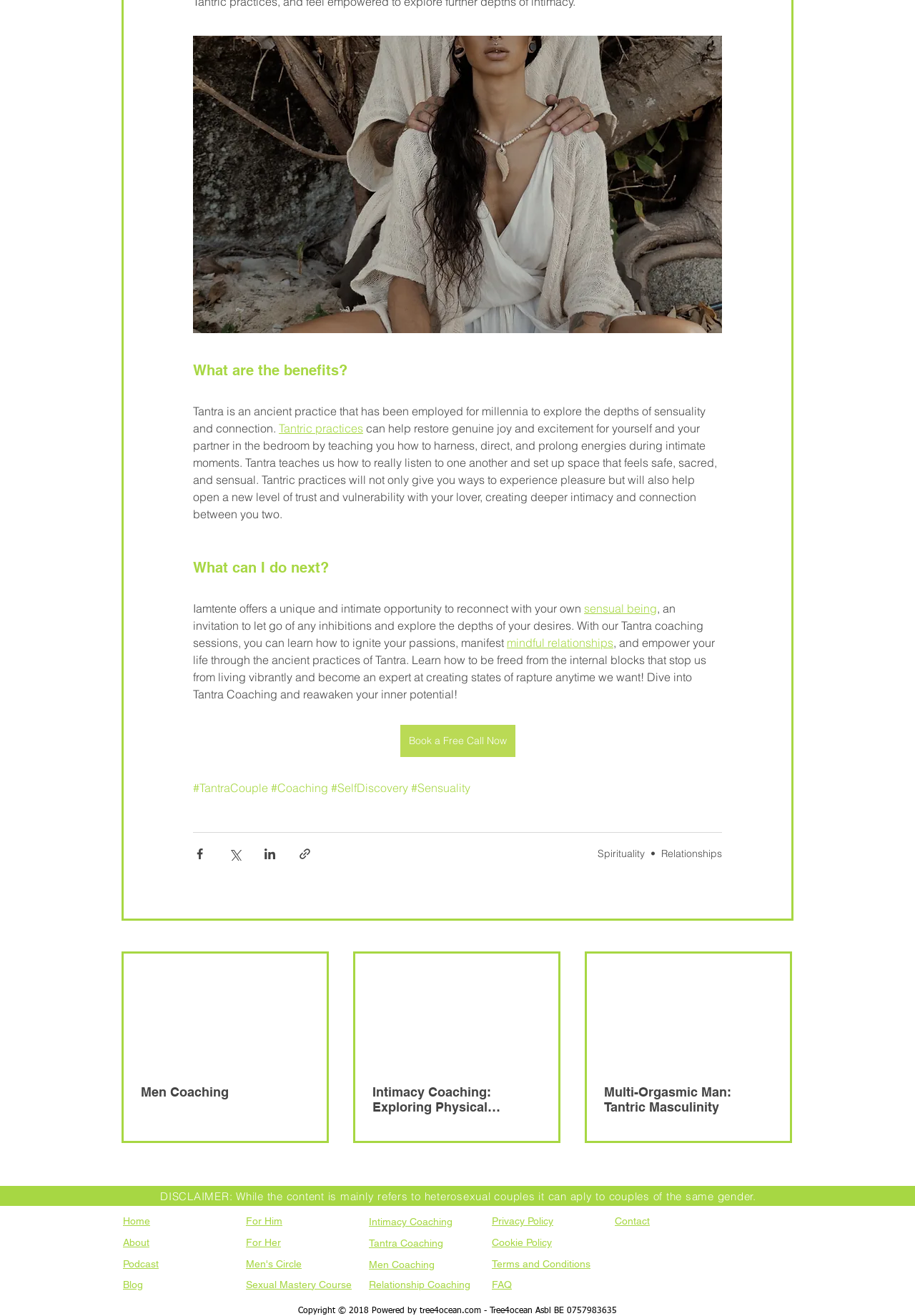Please determine the bounding box coordinates of the element to click in order to execute the following instruction: "Visit the Mynd Immersive website homepage". The coordinates should be four float numbers between 0 and 1, specified as [left, top, right, bottom].

None